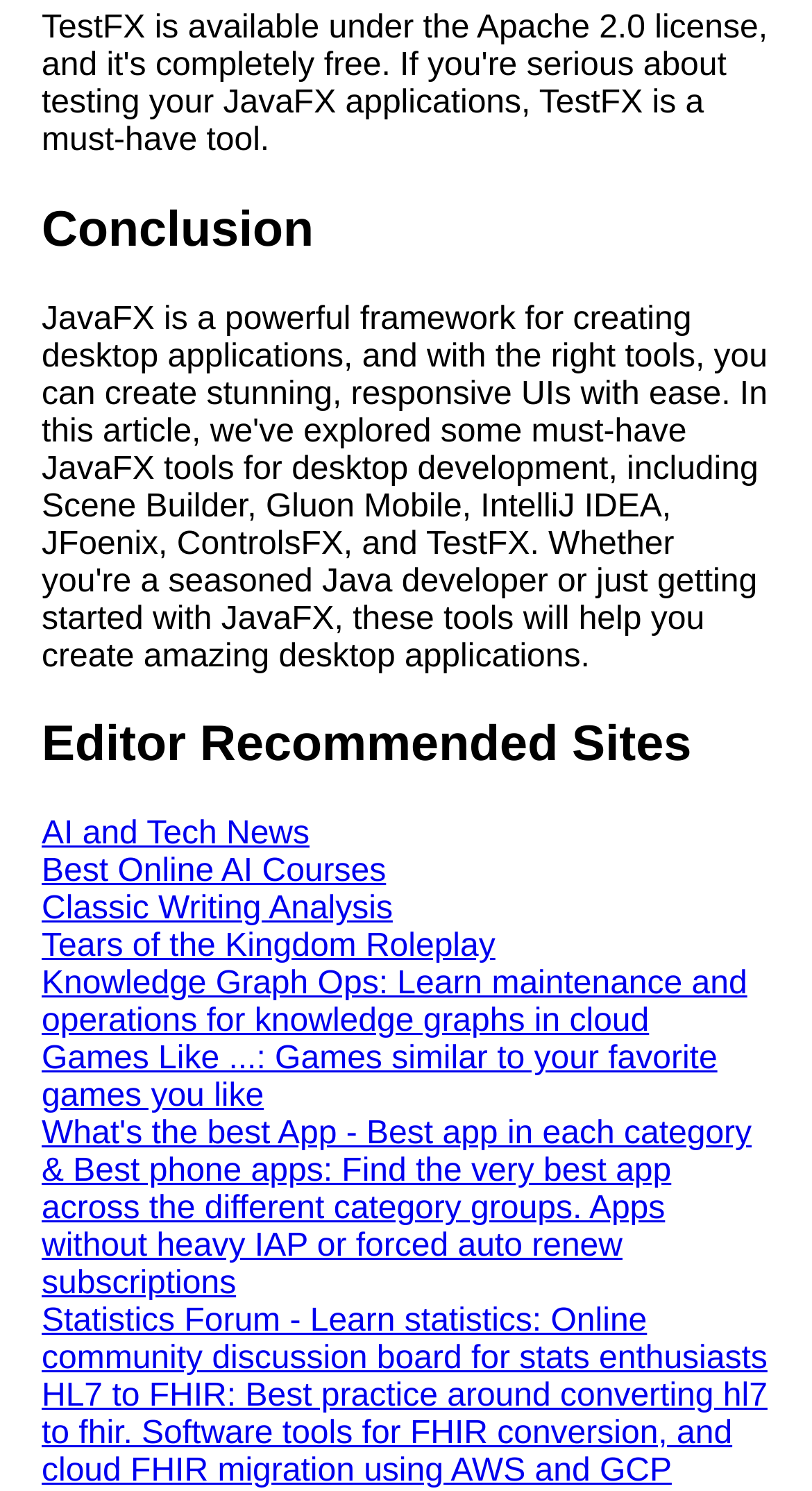Please find the bounding box for the UI element described by: "AI and Tech News".

[0.038, 0.591, 0.615, 0.638]